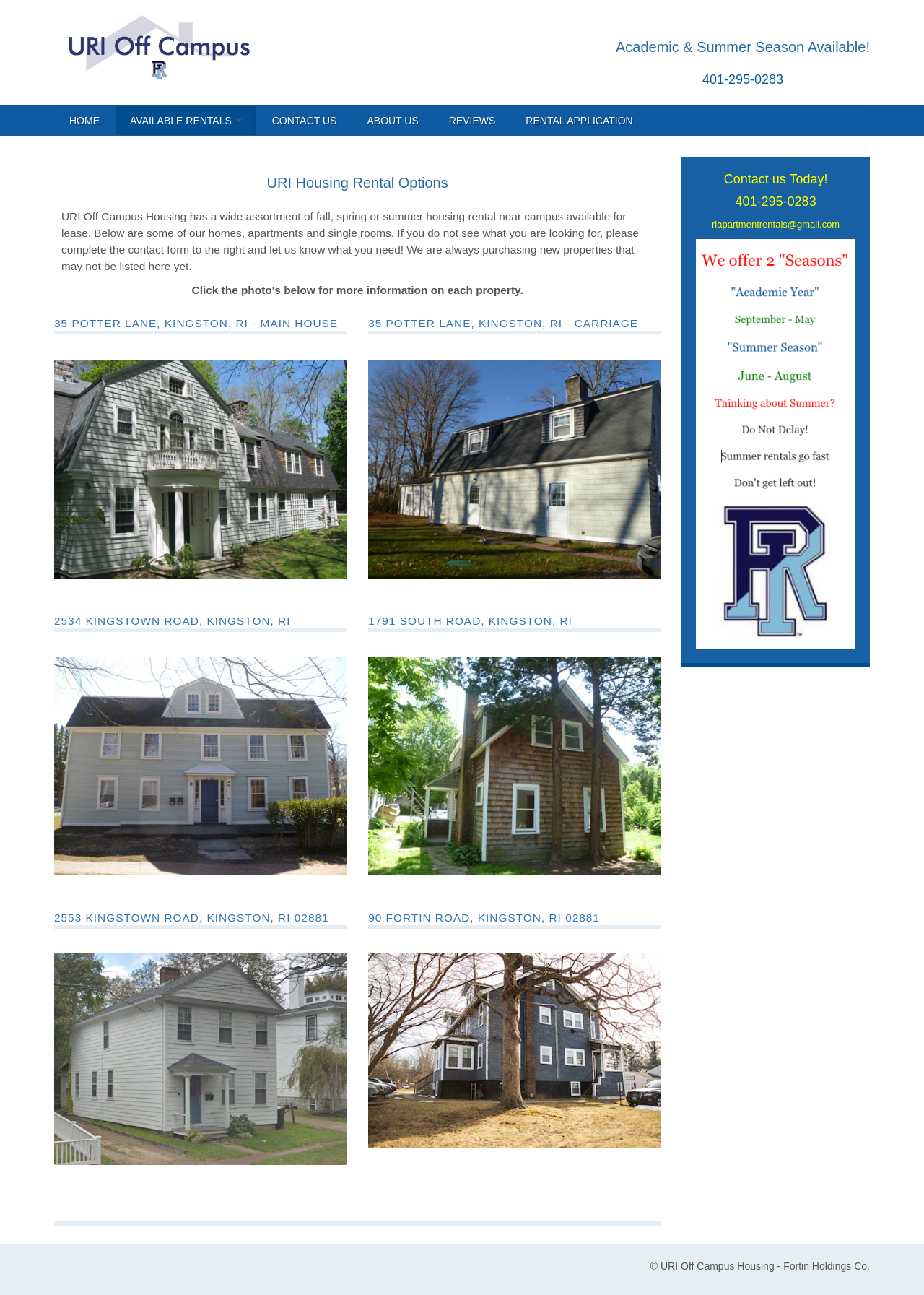Determine the coordinates of the bounding box that should be clicked to complete the instruction: "View AVAILABLE RENTALS". The coordinates should be represented by four float numbers between 0 and 1: [left, top, right, bottom].

[0.125, 0.082, 0.277, 0.104]